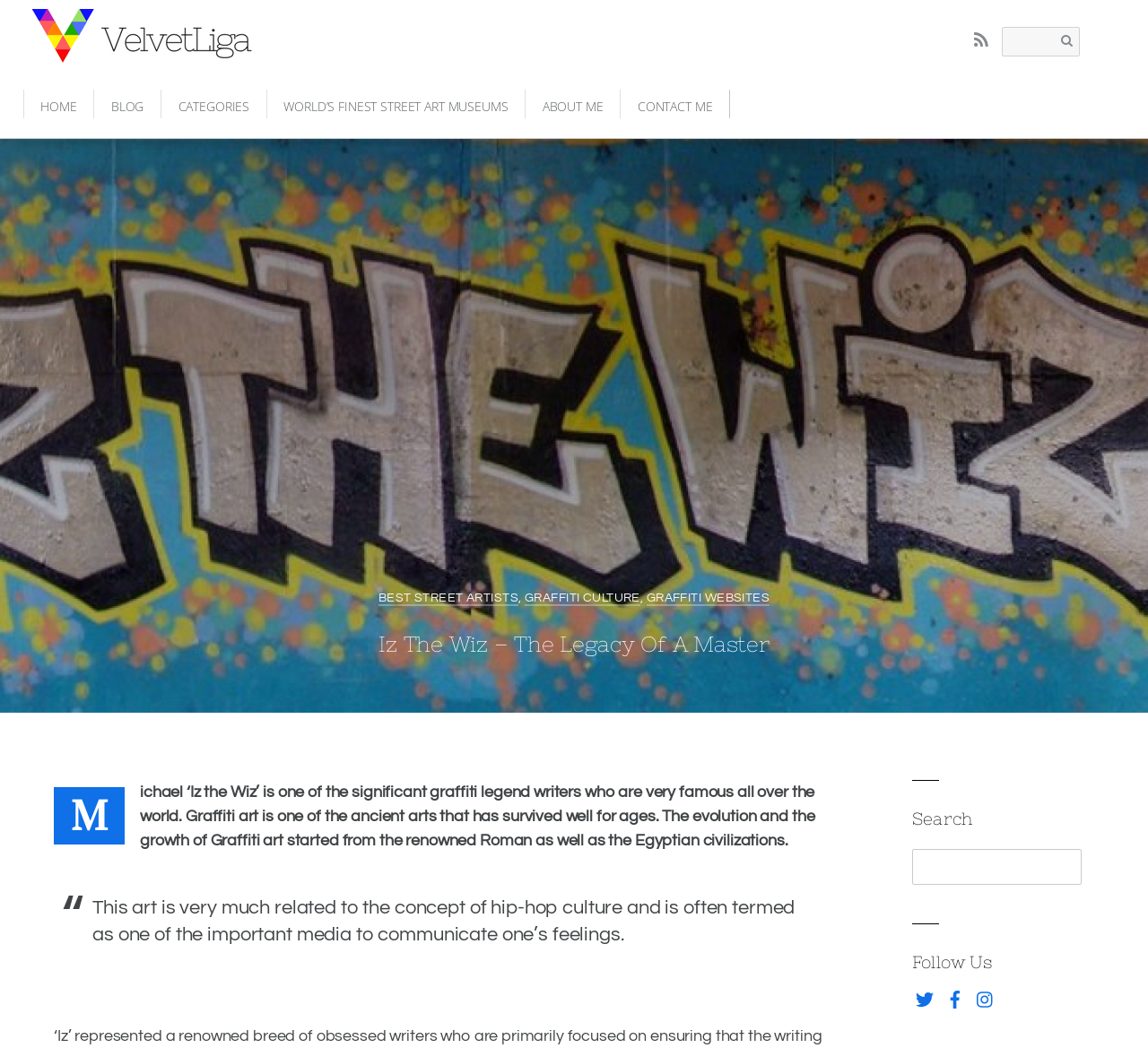What is the name of the graffiti legend writer?
Use the image to give a comprehensive and detailed response to the question.

The answer can be found in the heading 'Iz The Wiz – The Legacy Of A Master' and the static text 'Michael ‘Iz the Wiz’ is one of the significant graffiti legend writers who are very famous all over the world.'